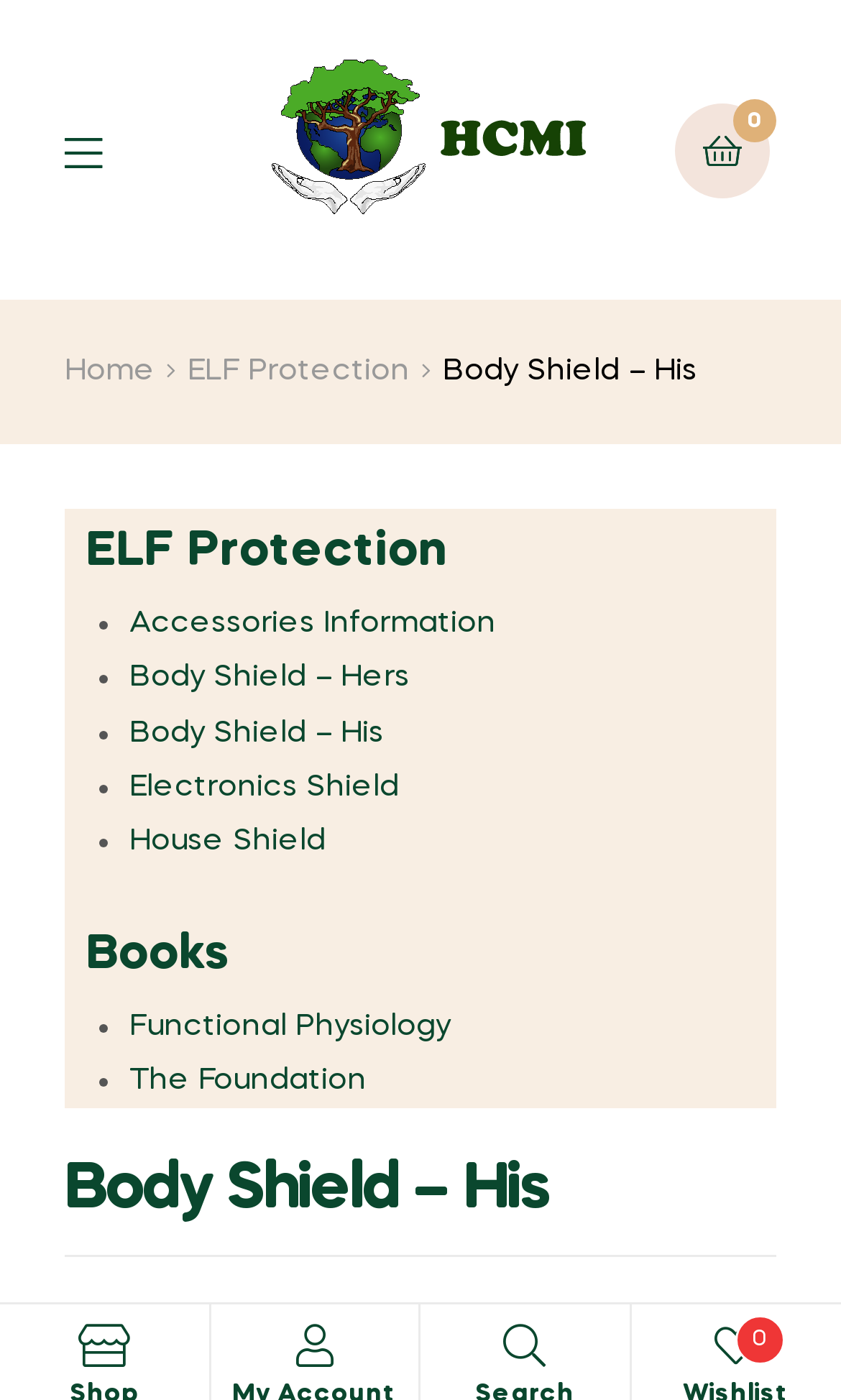Is there a logo on the page?
Answer the question with as much detail as possible.

I found an image element labeled 'Logo' on the page, which suggests that there is a logo present.